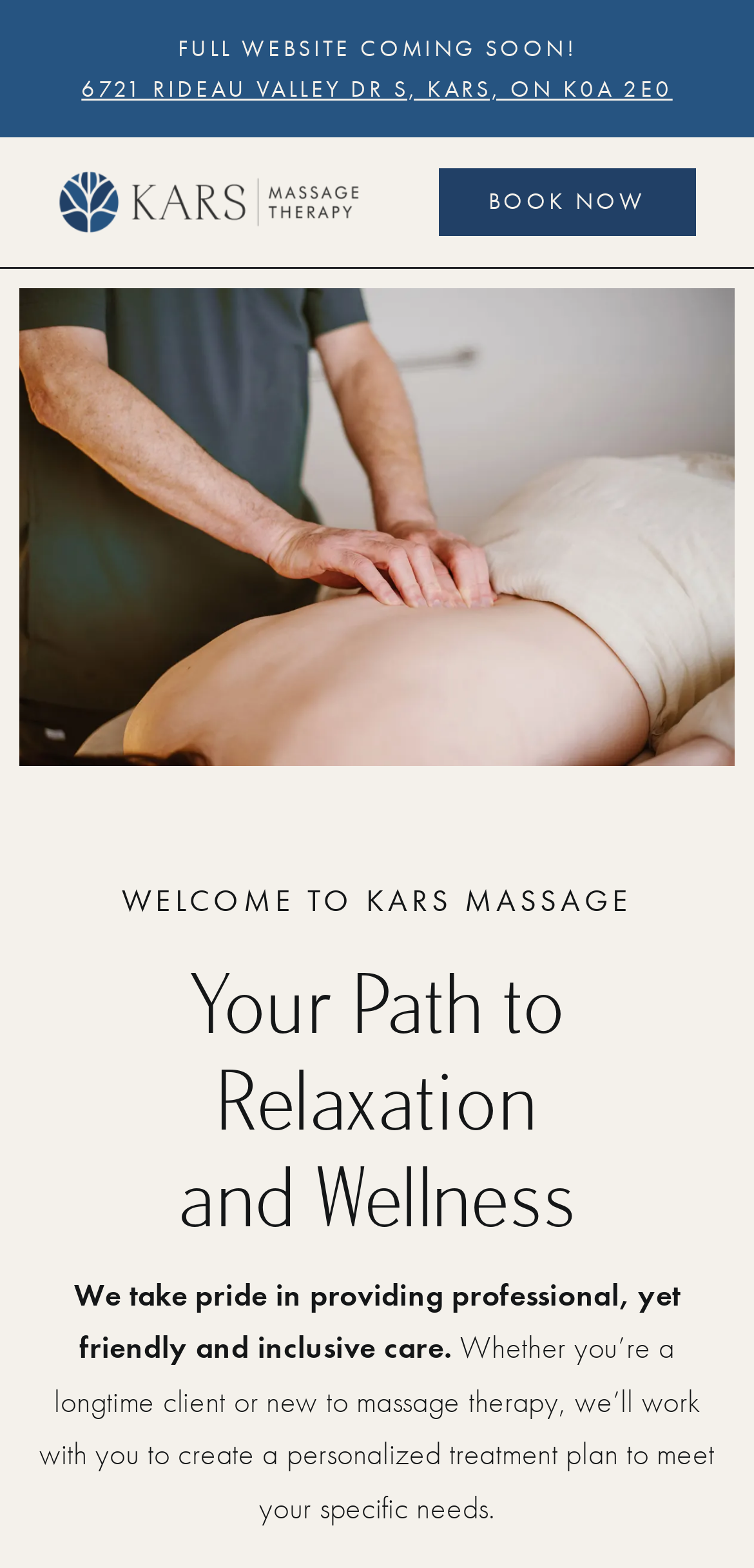Identify the webpage's primary heading and generate its text.

Your Path to Relaxation
and Wellness